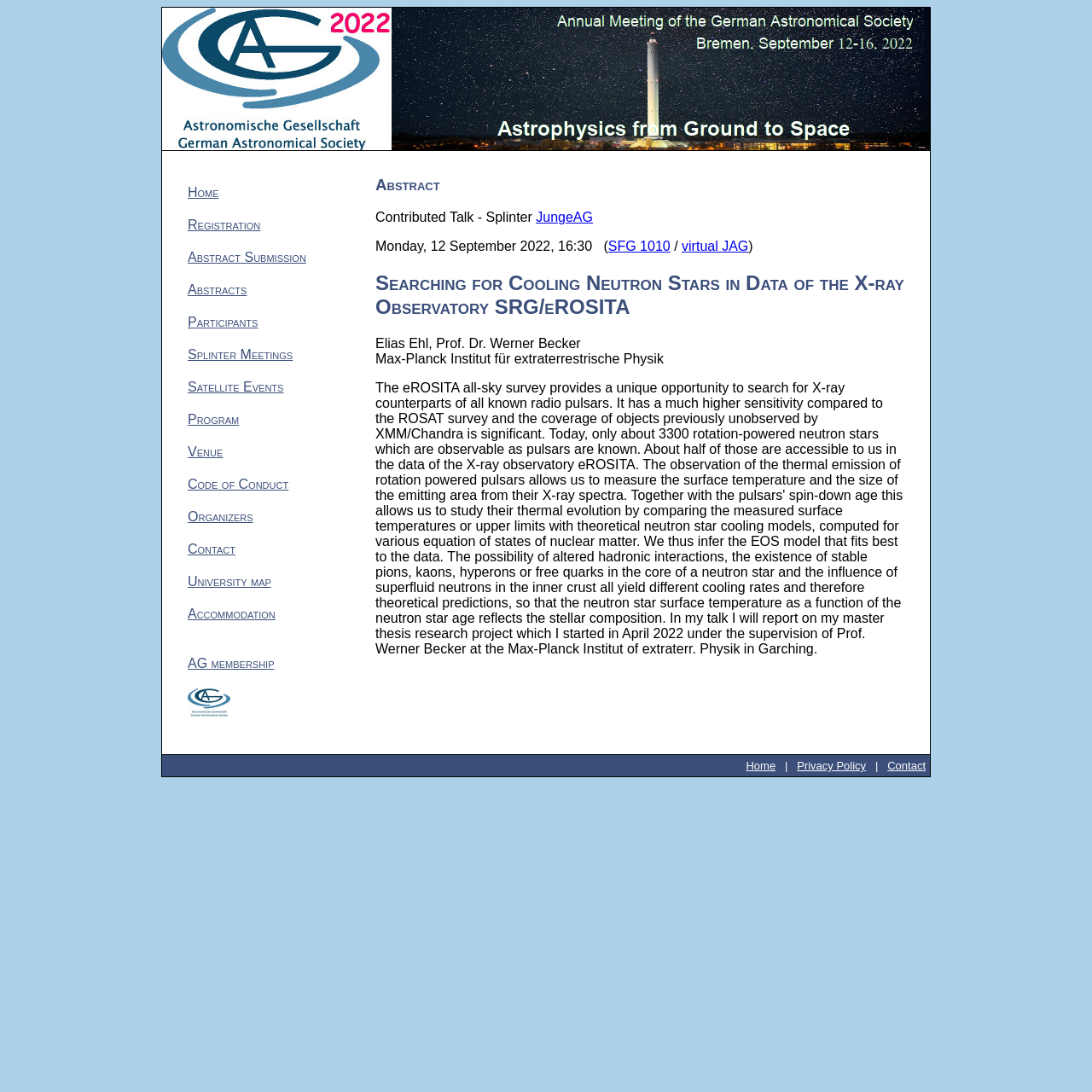Review the image closely and give a comprehensive answer to the question: How many links are in the navigation menu?

I counted the number of links in the navigation menu, which are 'Home', 'Registration', 'Abstract Submission', 'Abstracts', 'Participants', 'Splinter Meetings', 'Satellite Events', 'Program', 'Venue', 'Code of Conduct', 'Organizers', 'Contact', 'University map', 'Accommodation', and 'AG membership'.